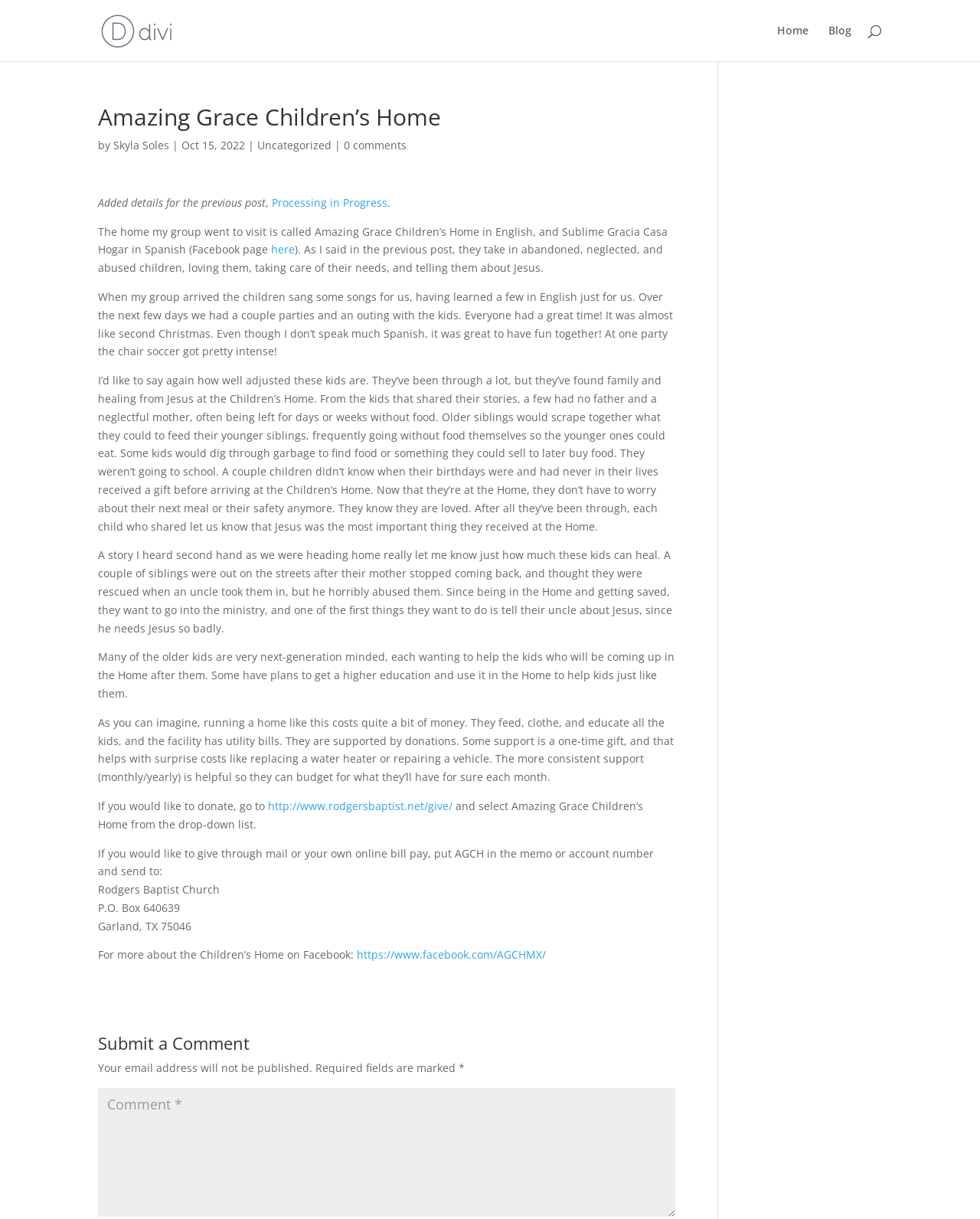Provide a thorough and detailed response to the question by examining the image: 
What is the Facebook page of the Amazing Grace Children’s Home?

I found the answer by looking at the link element with the text 'https://www.facebook.com/AGCHMX/' which is located at the bottom of the webpage.